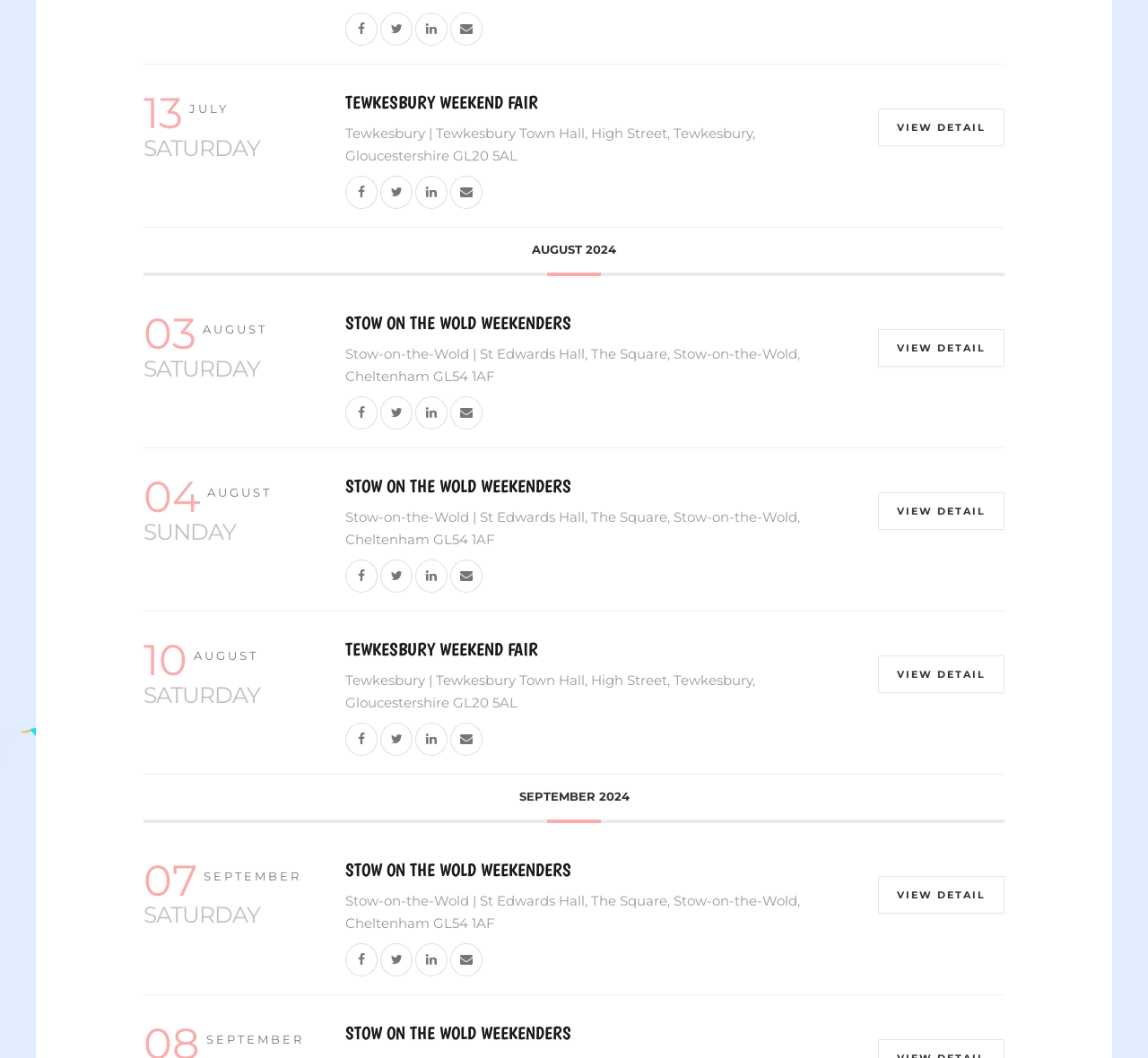Locate the bounding box of the UI element with the following description: "View Detail".

[0.765, 0.62, 0.875, 0.655]